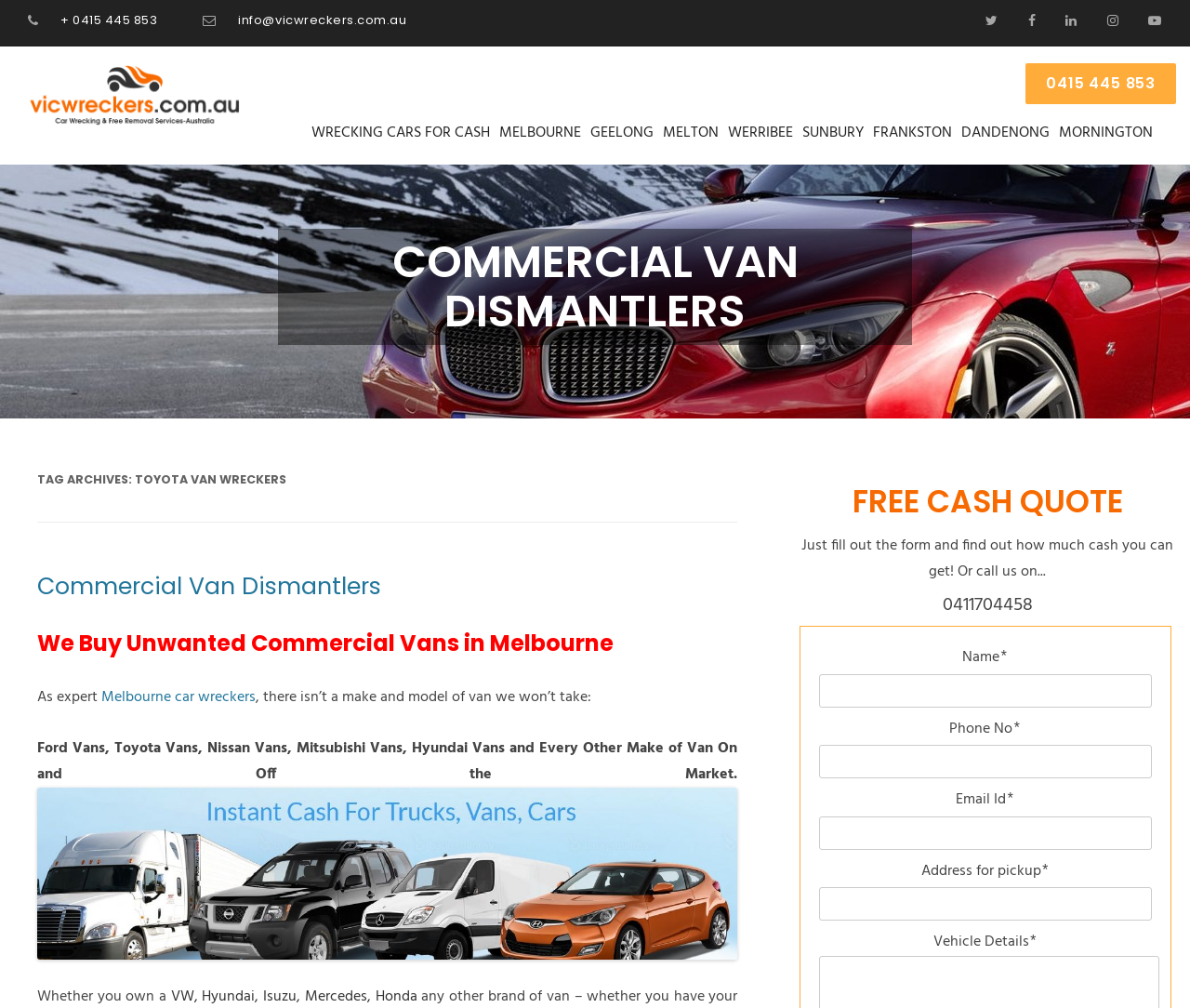With reference to the image, please provide a detailed answer to the following question: What is the purpose of the form on the webpage?

I inferred this by looking at the section that says 'FREE CASH QUOTE' and then seeing the form with fields to fill out, which suggests that the form is used to get a cash quote.